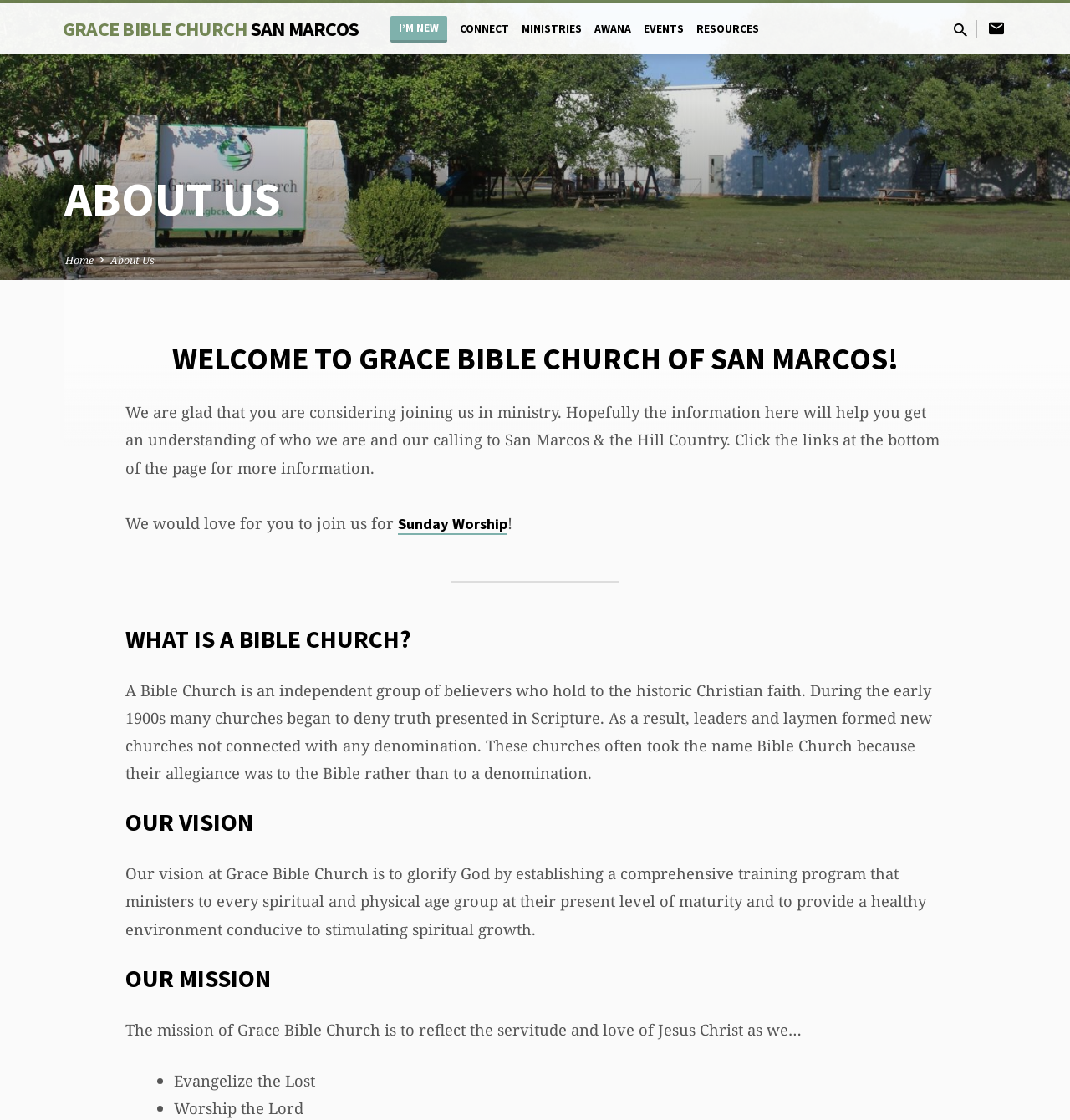Generate a comprehensive caption for the webpage you are viewing.

The webpage is about Grace Bible Church of San Marcos, with a focus on its "About Us" section. At the top, there is a navigation menu with links to various sections of the website, including "I'M NEW", "CONNECT", "MINISTRIES", "AWANA", "EVENTS", and "RESOURCES". On the right side of the navigation menu, there is a search bar with a magnifying glass icon.

Below the navigation menu, there is a heading that reads "ABOUT US" in large font. Underneath this heading, there is a link to the "Home" page and the current "About Us" page. The main content of the page is divided into several sections, each with its own heading.

The first section welcomes visitors to Grace Bible Church of San Marcos and provides a brief introduction to the church. There is a paragraph of text that explains the church's purpose and invites visitors to explore the website for more information.

The next section is titled "WHAT IS A BIBLE CHURCH?" and provides a brief explanation of the history and purpose of Bible churches. This is followed by a section titled "OUR VISION", which outlines the church's vision for its ministry. The "OUR MISSION" section provides more details on the church's mission and goals.

The mission statement is followed by a list of bullet points, which include "Evangelize the Lost" and "Worship the Lord". Throughout the page, there are several headings and subheadings that help to organize the content and make it easier to read. Overall, the page provides a comprehensive overview of Grace Bible Church of San Marcos and its mission.